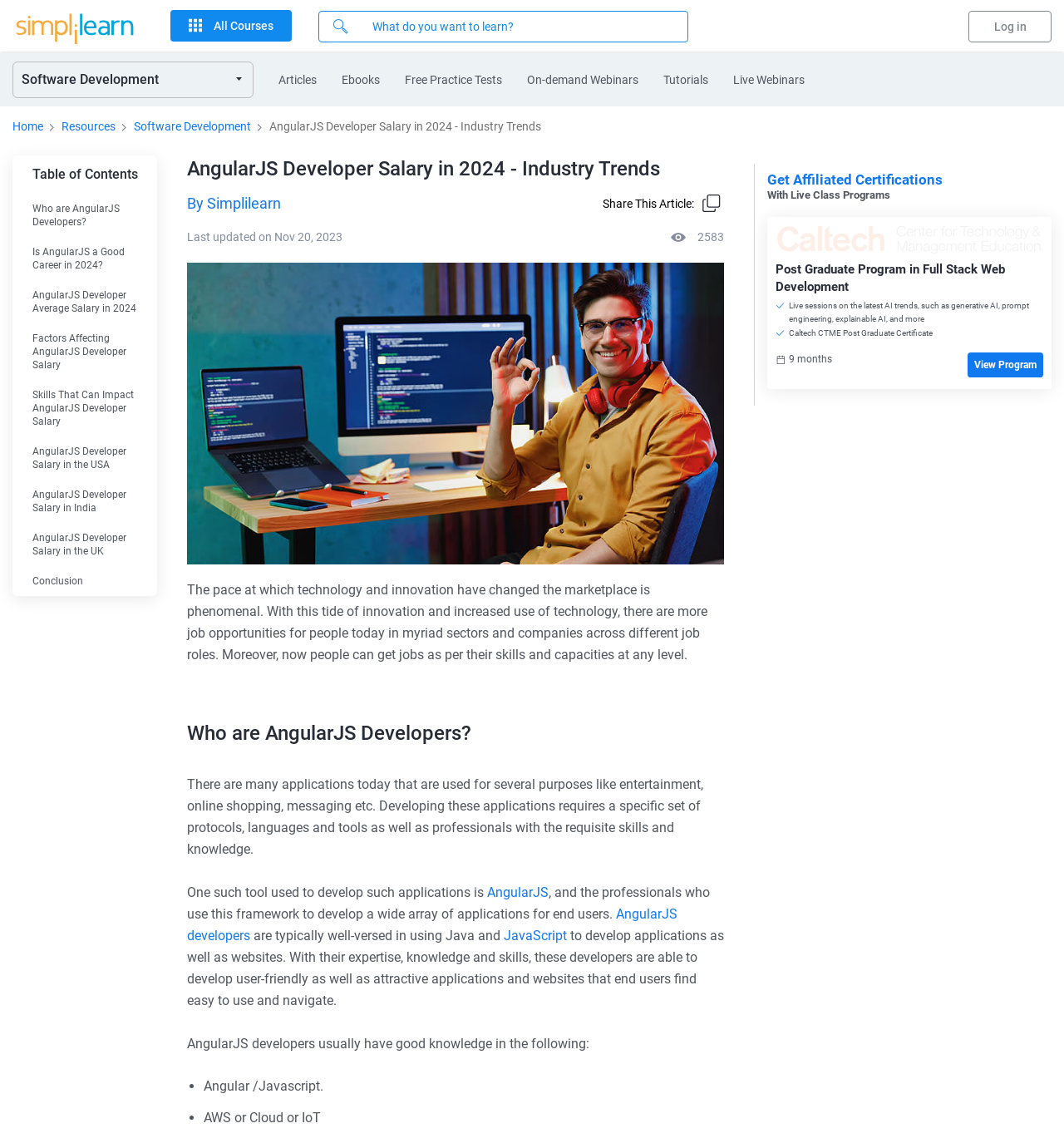Please find and report the bounding box coordinates of the element to click in order to perform the following action: "Learn about AngularJS developers". The coordinates should be expressed as four float numbers between 0 and 1, in the format [left, top, right, bottom].

[0.012, 0.169, 0.148, 0.207]